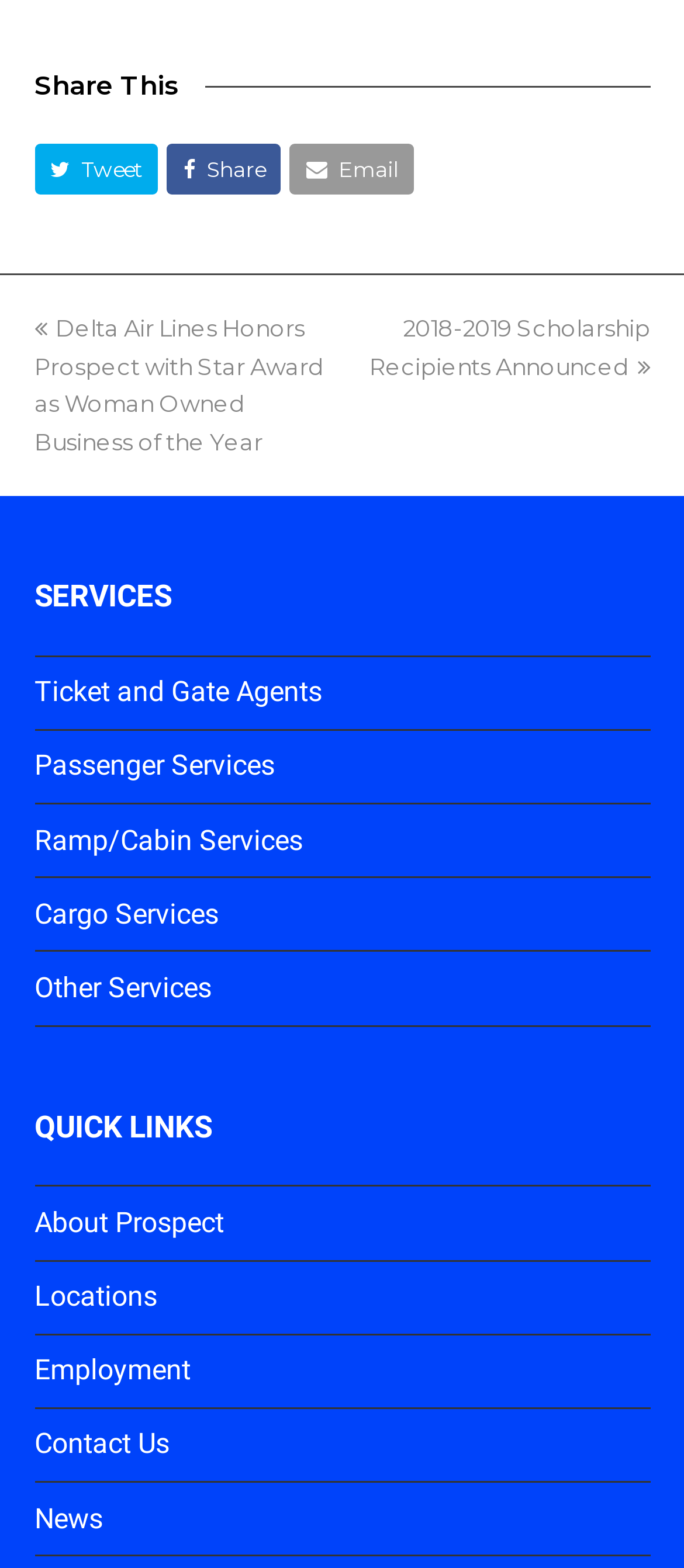Could you highlight the region that needs to be clicked to execute the instruction: "Check the news"?

[0.05, 0.957, 0.15, 0.979]